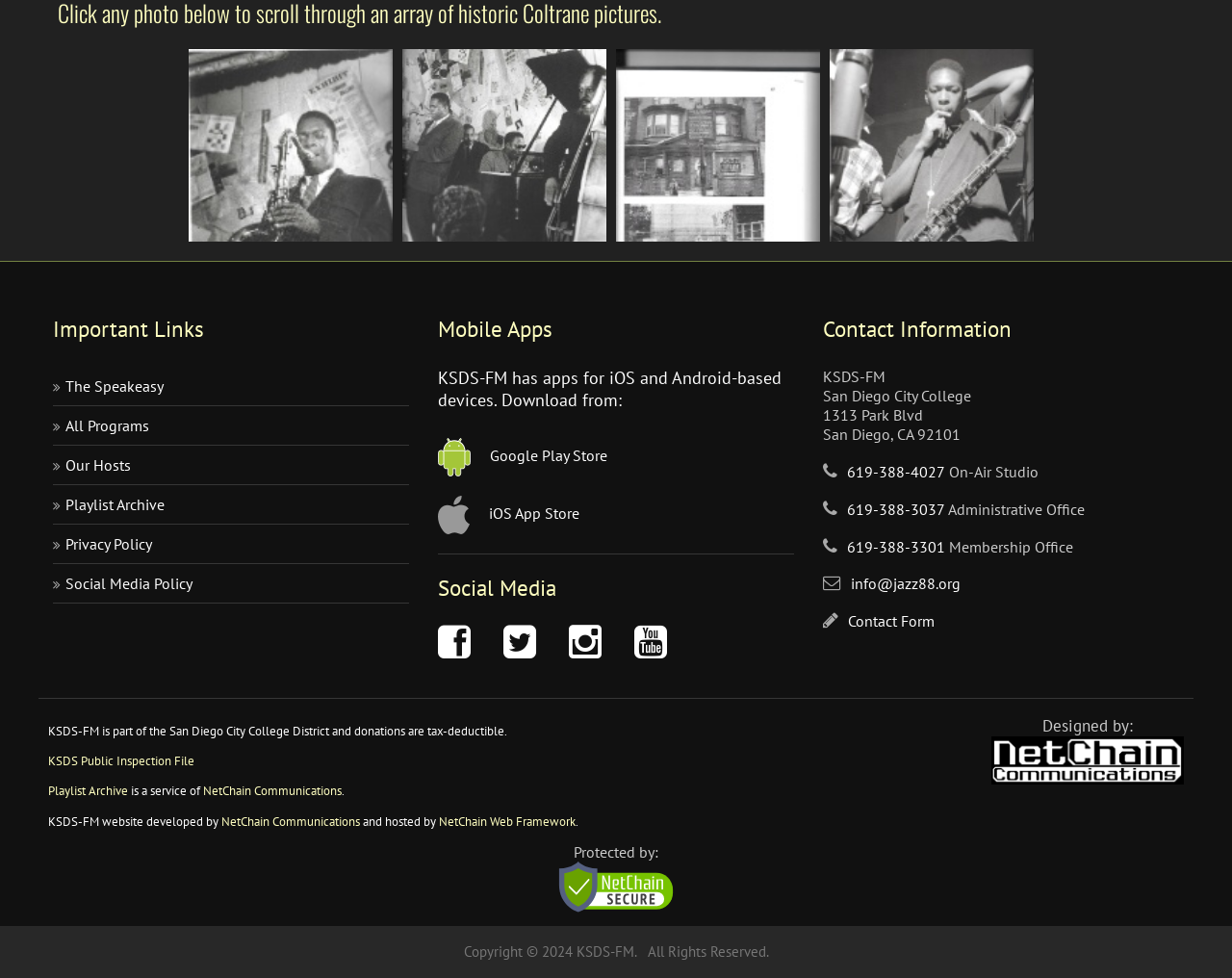Locate the bounding box coordinates of the element that needs to be clicked to carry out the instruction: "Download from Google Play Store". The coordinates should be given as four float numbers ranging from 0 to 1, i.e., [left, top, right, bottom].

[0.355, 0.438, 0.645, 0.497]